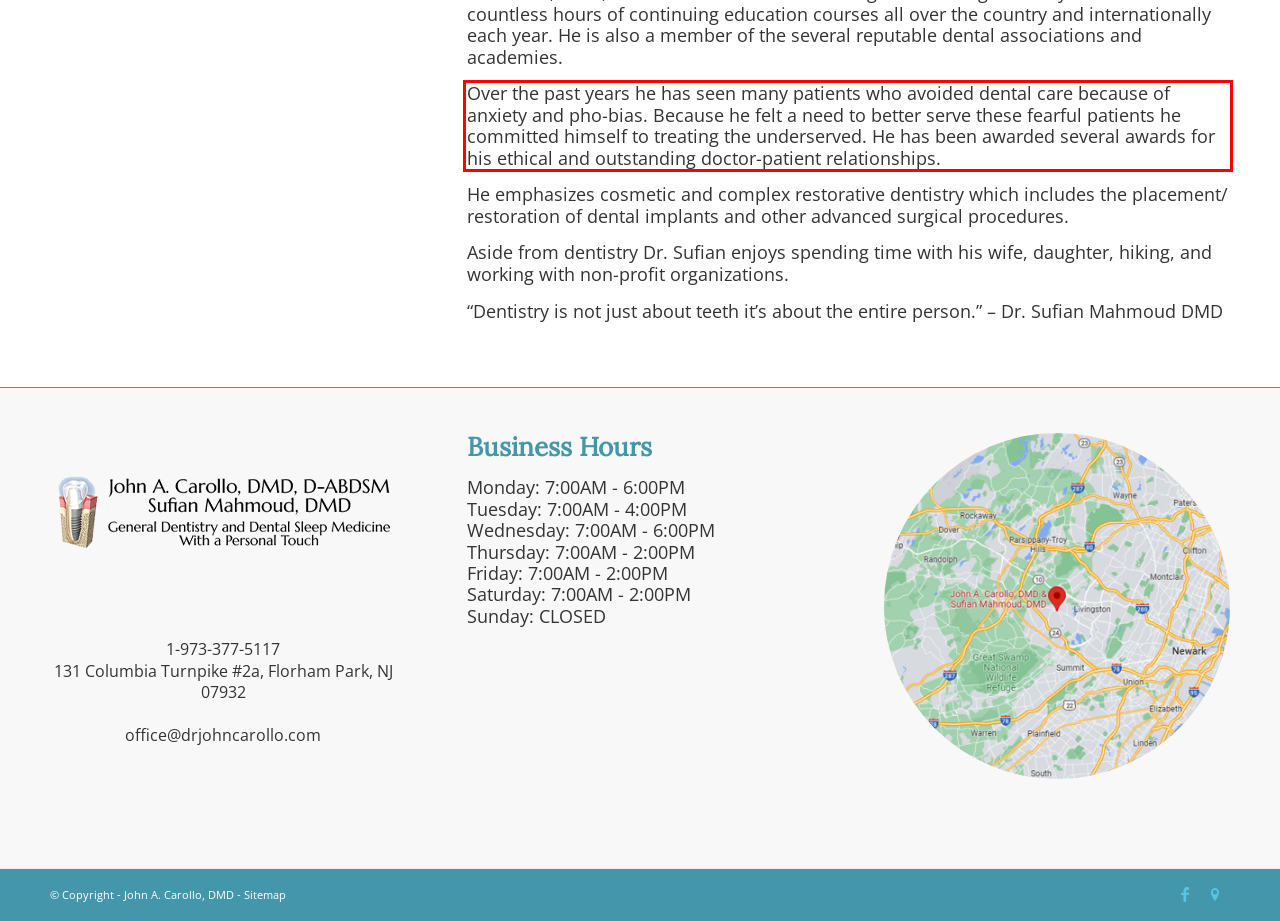You have a screenshot with a red rectangle around a UI element. Recognize and extract the text within this red bounding box using OCR.

Over the past years he has seen many patients who avoided dental care because of anxiety and pho-bias. Because he felt a need to better serve these fearful patients he committed himself to treating the underserved. He has been awarded several awards for his ethical and outstanding doctor-patient relationships.